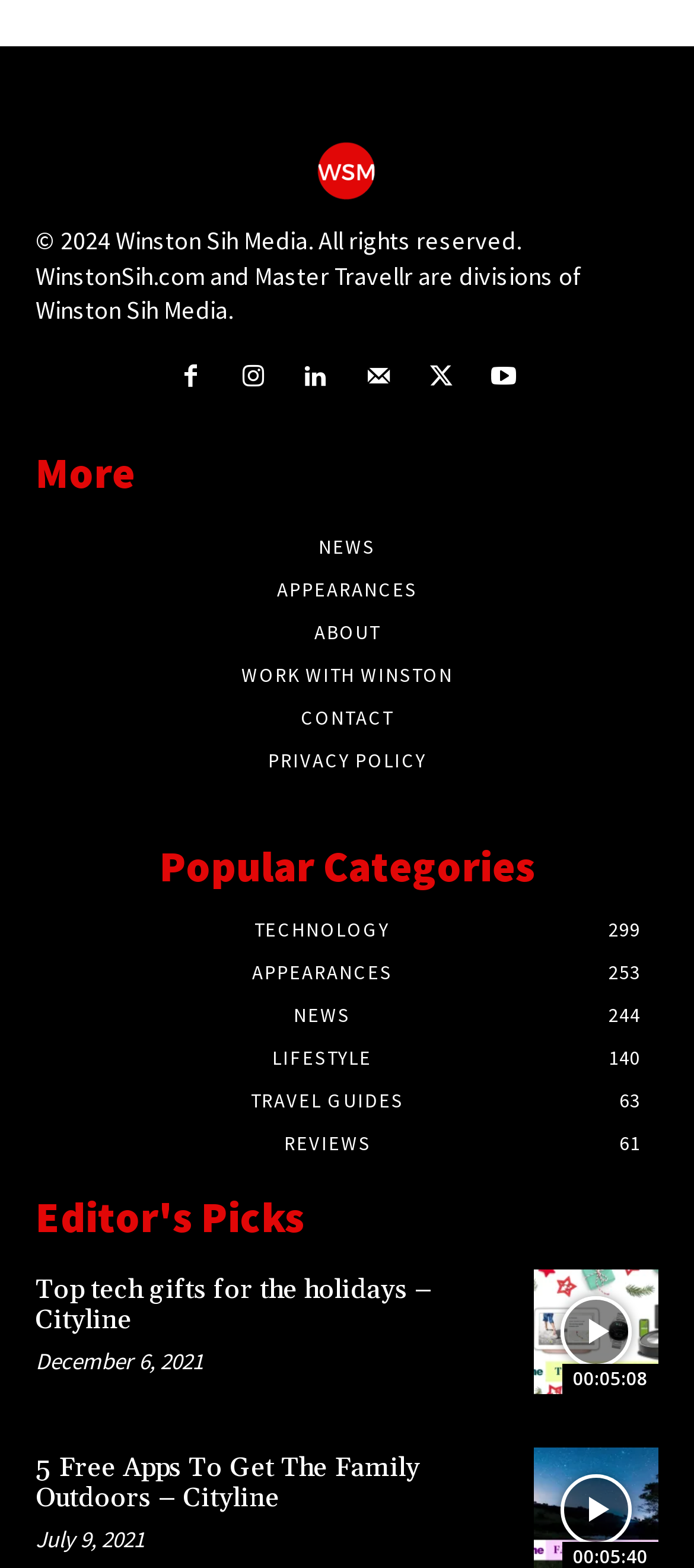Pinpoint the bounding box coordinates of the clickable element to carry out the following instruction: "Explore TECHNOLOGY 299."

[0.367, 0.585, 0.562, 0.601]